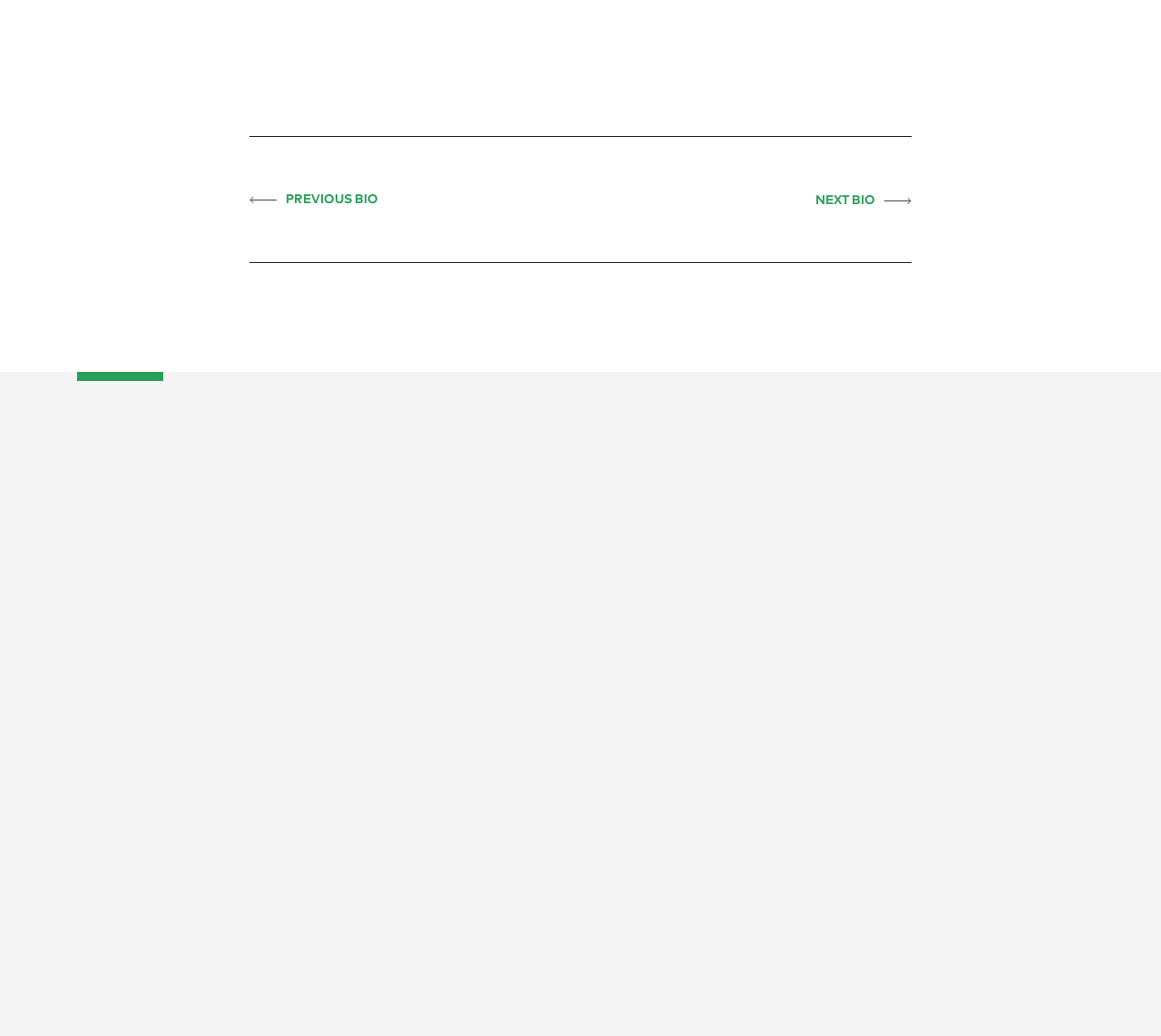What is the name of the company?
Refer to the image and give a detailed answer to the query.

The name of the company can be inferred from the content of the webpage, which has multiple links and headings related to the company's activities, such as 'About Us', 'Research & Technology', 'Leadership', etc. The company's name is not explicitly mentioned, but based on the context, it can be concluded that the company is Calico.